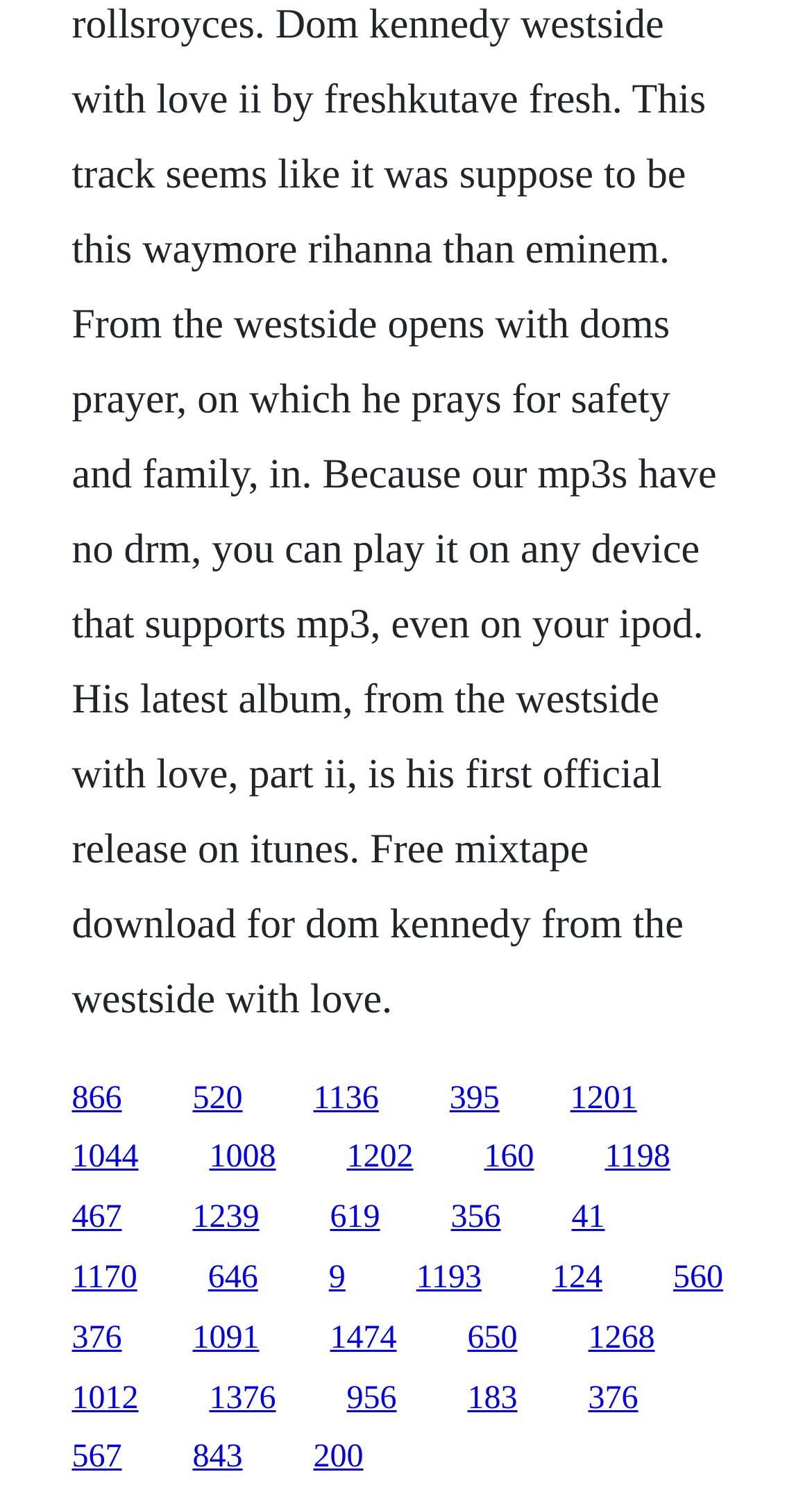Examine the image and give a thorough answer to the following question:
What is the vertical position of the first link?

I looked at the y1 coordinate of the first link element, which is 0.717, indicating its vertical position on the webpage.